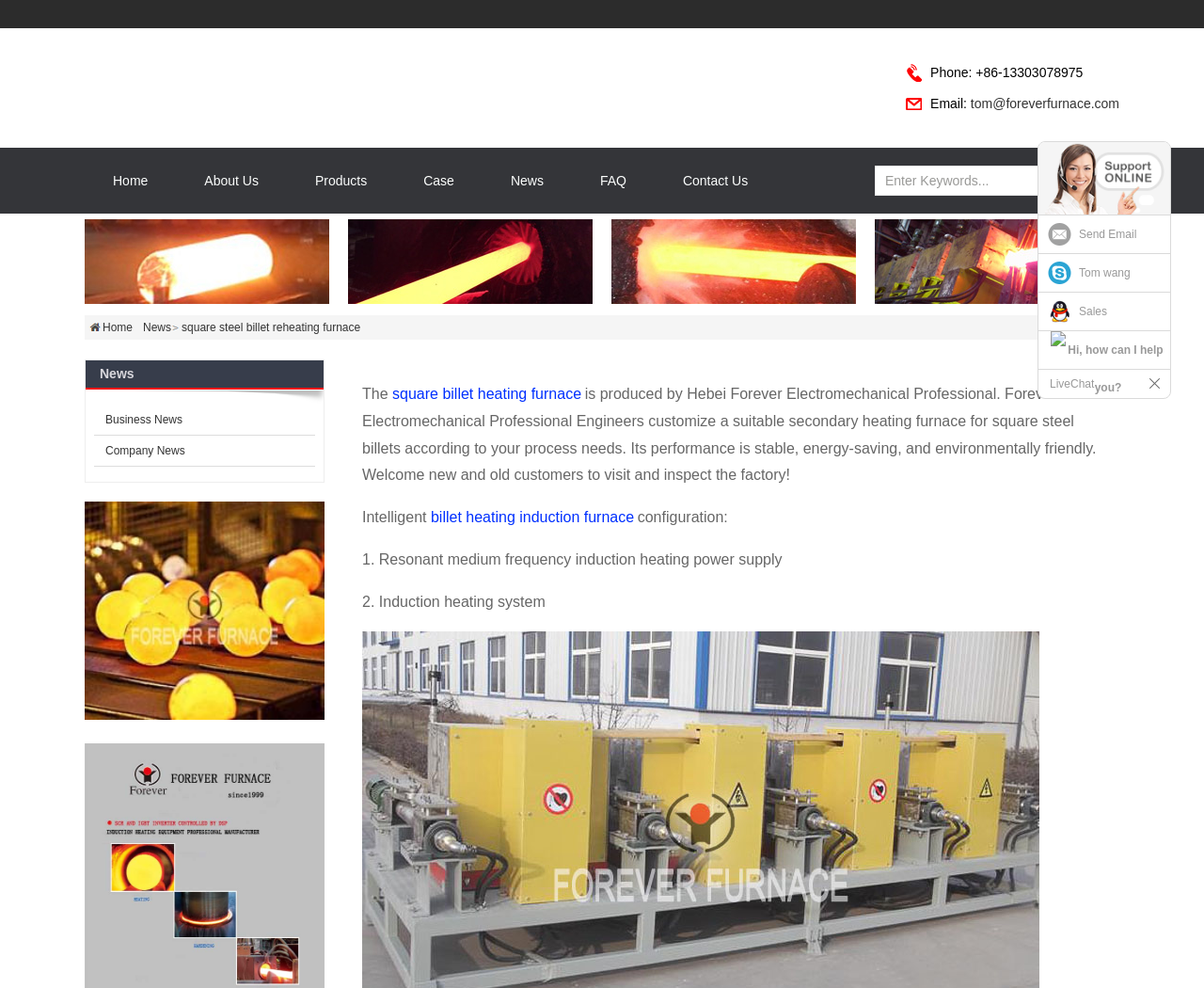Write an extensive caption that covers every aspect of the webpage.

The webpage is about Forever Manufacturer, a company that specializes in square steel billet reheating furnaces. At the top, there is a header section with contact information, including a phone number and email address. Below this, there is a navigation menu with links to various pages, such as Home, About Us, Products, Case, News, FAQ, and Contact Us.

On the left side of the page, there is a section with links to different products and services, including Round billet heating furnace, Steel-pipe-heat-treatment-equipment, induction quenching, and Billet heating furnace. Each of these links has a corresponding image below it.

In the main content area, there is a heading that reads "News" and below it, there are links to different news articles, including Business News and Company News. Further down, there is a section that describes the company's products and services, including a square billet heating furnace manufactured by Hebei Forever Electromechanical Professional. This section also mentions the features and benefits of the product, such as stable performance, energy-saving, and environmentally friendly.

On the right side of the page, there is a section with links to different pages, including Home and News. Below this, there is a section with contact information, including a link to send an email and a live chat feature. There is also an image of a person, likely a customer service representative, with a message that reads "Hi, how can I help you?"